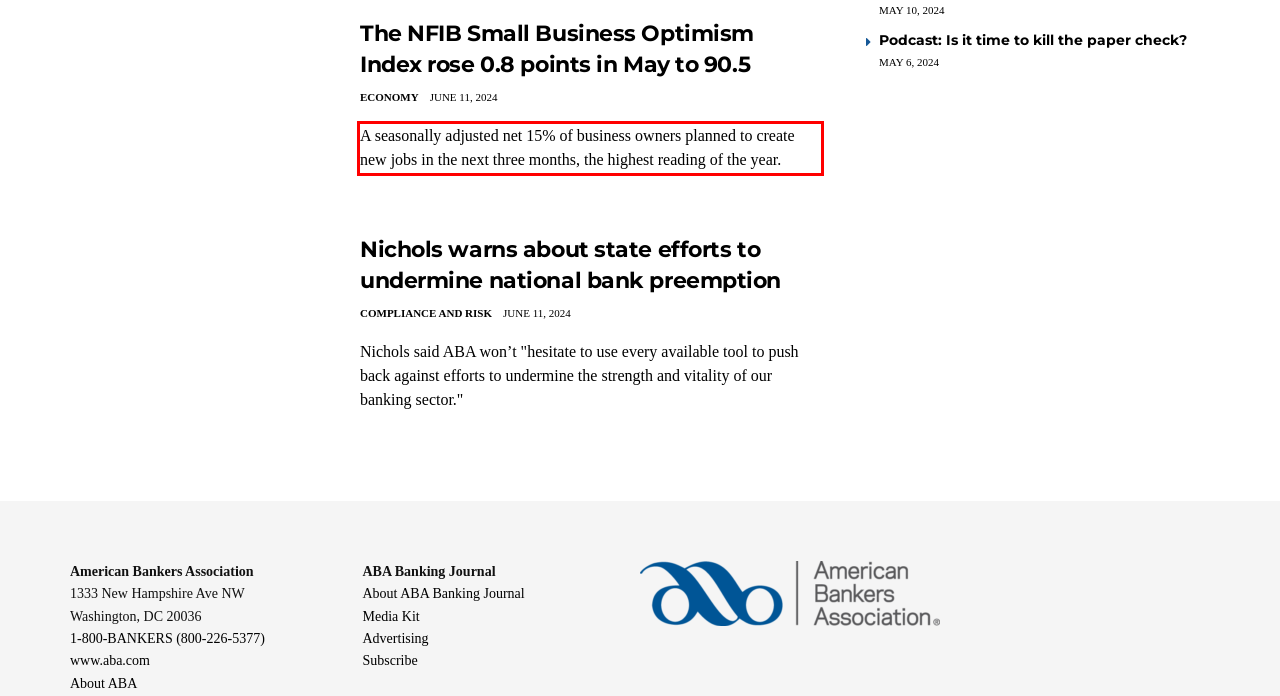Please perform OCR on the UI element surrounded by the red bounding box in the given webpage screenshot and extract its text content.

A seasonally adjusted net 15% of business owners planned to create new jobs in the next three months, the highest reading of the year.